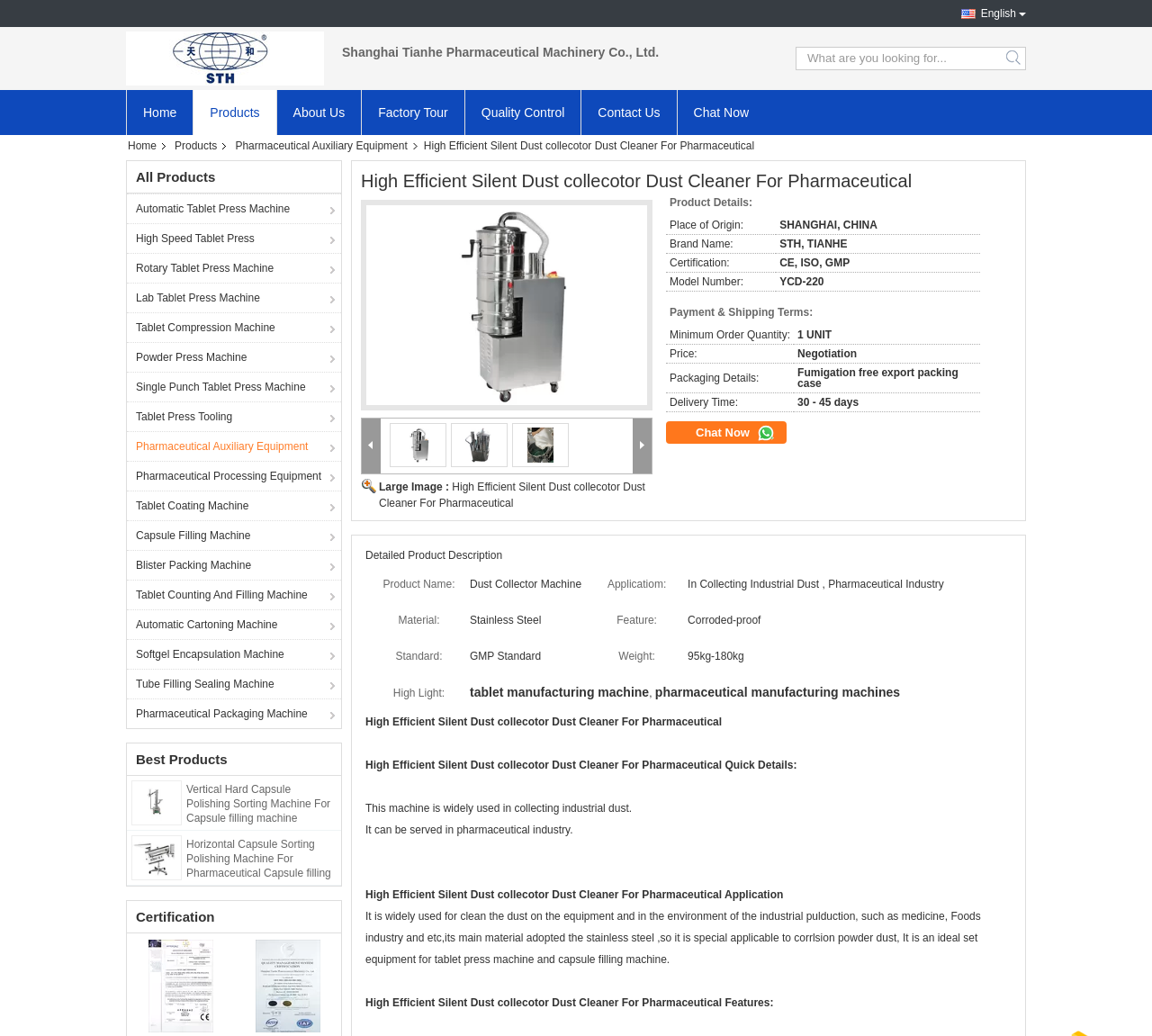Please identify the bounding box coordinates of the element on the webpage that should be clicked to follow this instruction: "Click the 'Home' link". The bounding box coordinates should be given as four float numbers between 0 and 1, formatted as [left, top, right, bottom].

None